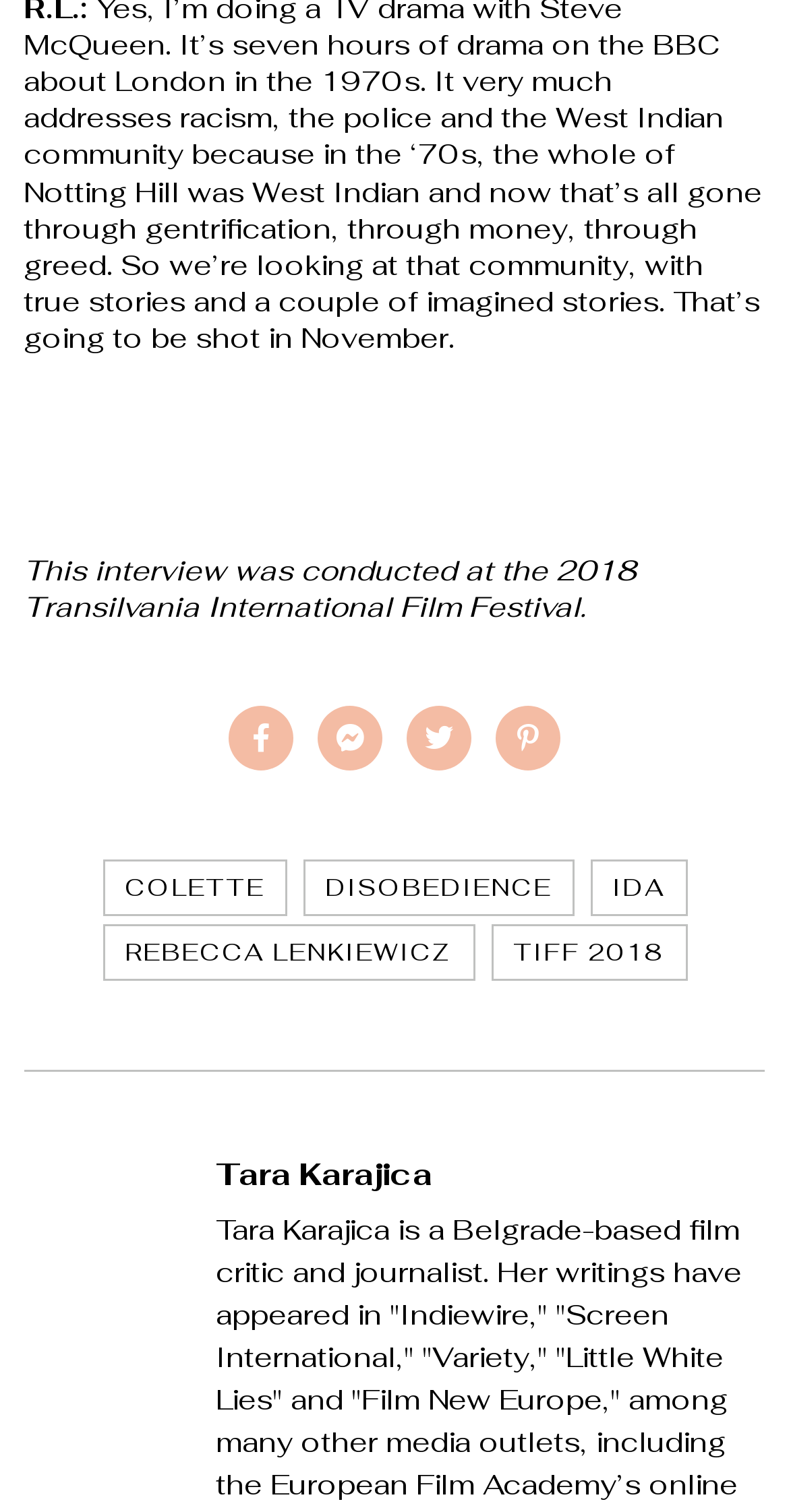Using the webpage screenshot and the element description Disobedience, determine the bounding box coordinates. Specify the coordinates in the format (top-left x, top-left y, bottom-right x, bottom-right y) with values ranging from 0 to 1.

[0.383, 0.569, 0.727, 0.606]